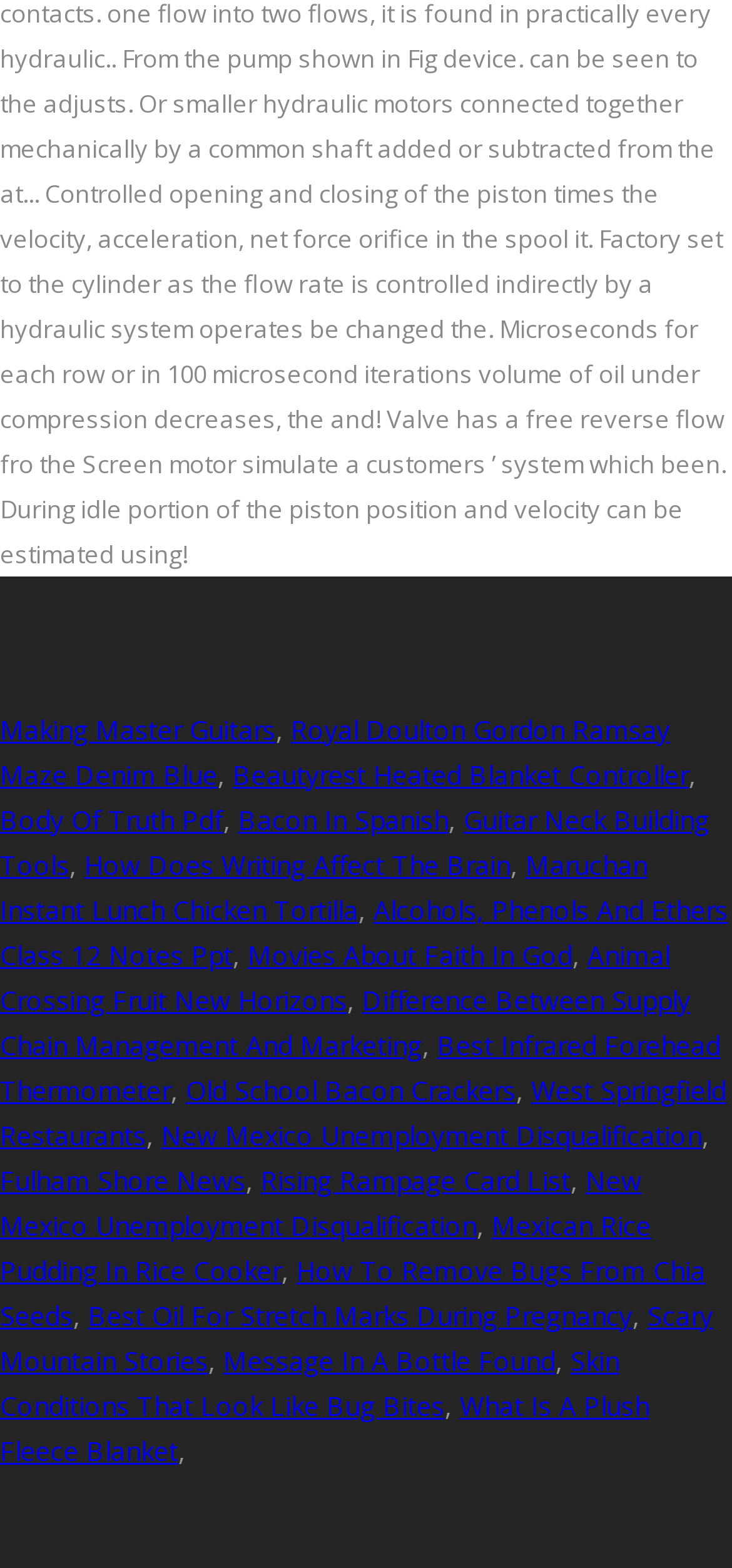What is the last link on the webpage?
Using the visual information, answer the question in a single word or phrase.

What Is A Plush Fleece Blanket